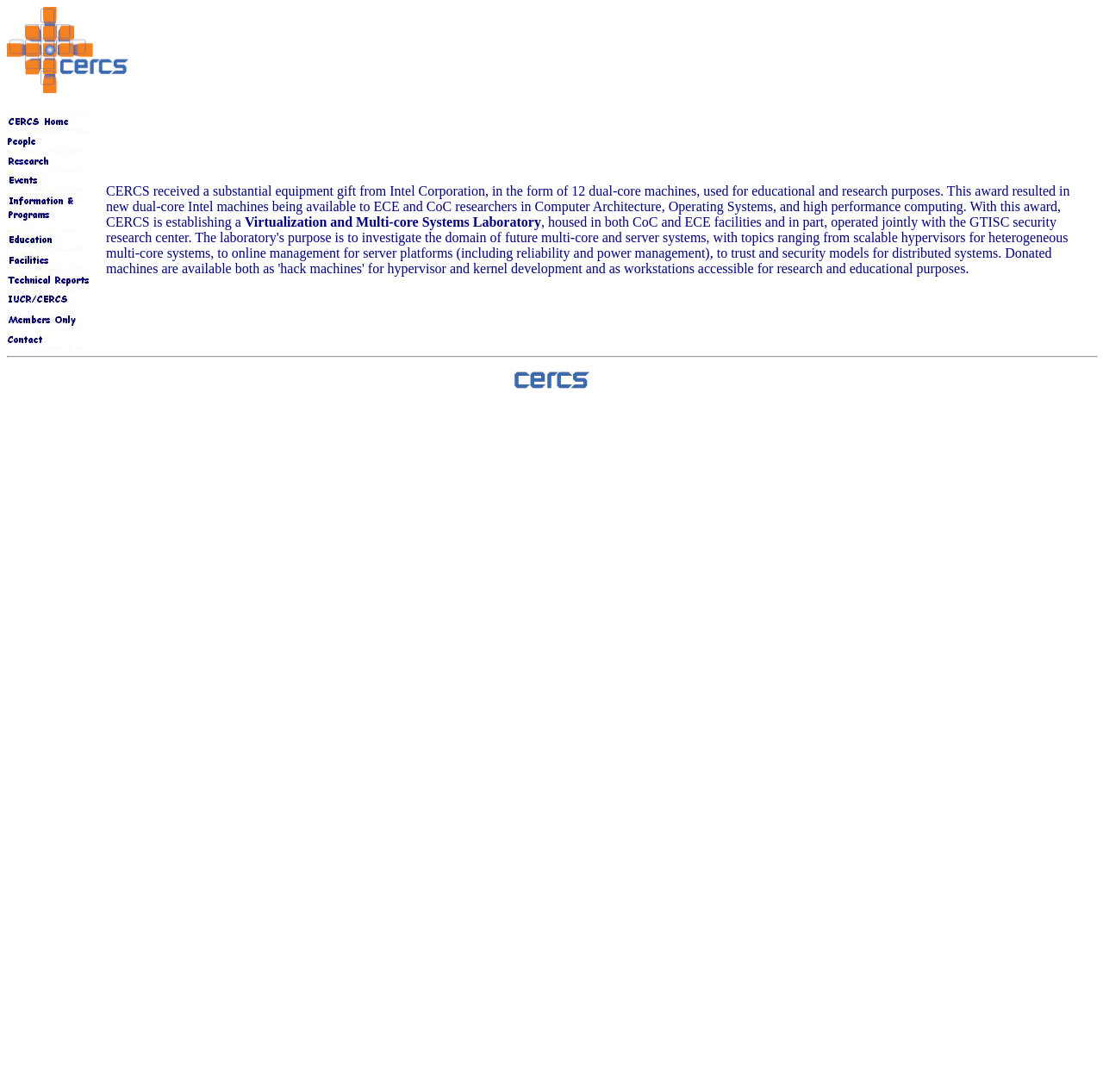Find and specify the bounding box coordinates that correspond to the clickable region for the instruction: "Click on the 'Contact' link".

None